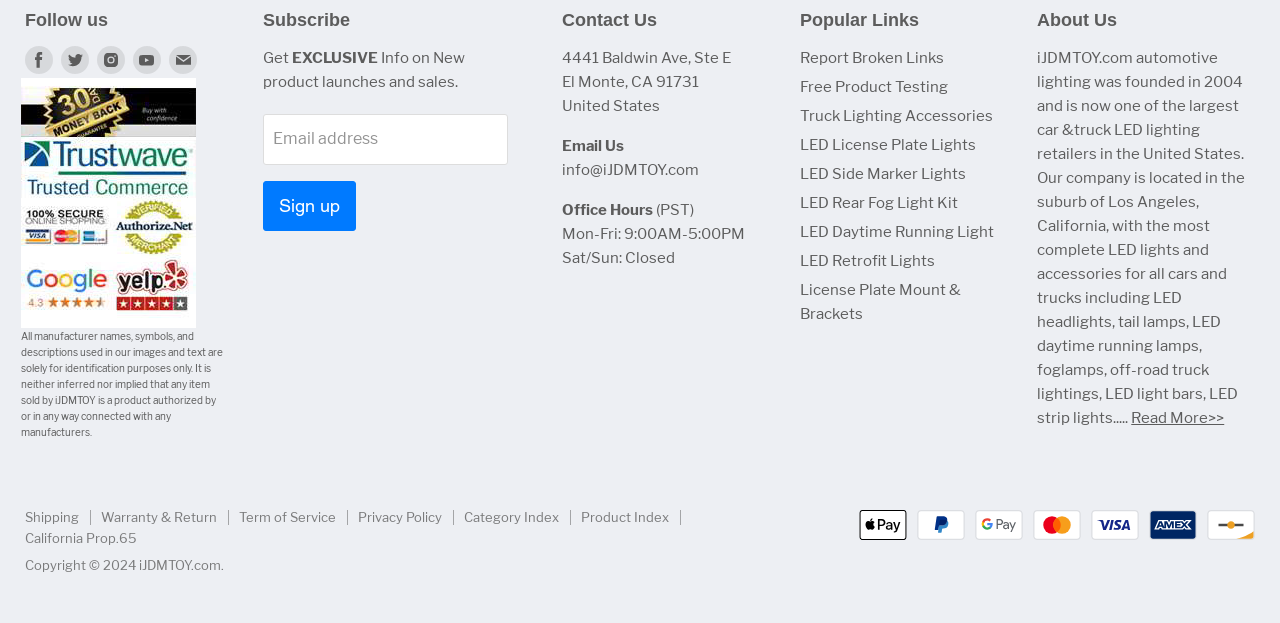What payment methods are accepted?
Please use the image to deliver a detailed and complete answer.

The payment methods accepted by the website can be found in the image elements at the bottom of the webpage which display the logos of various payment methods. The payment methods accepted are Apple Pay, PayPal, Google Pay, Mastercard, Visa, American Express, and Discover.